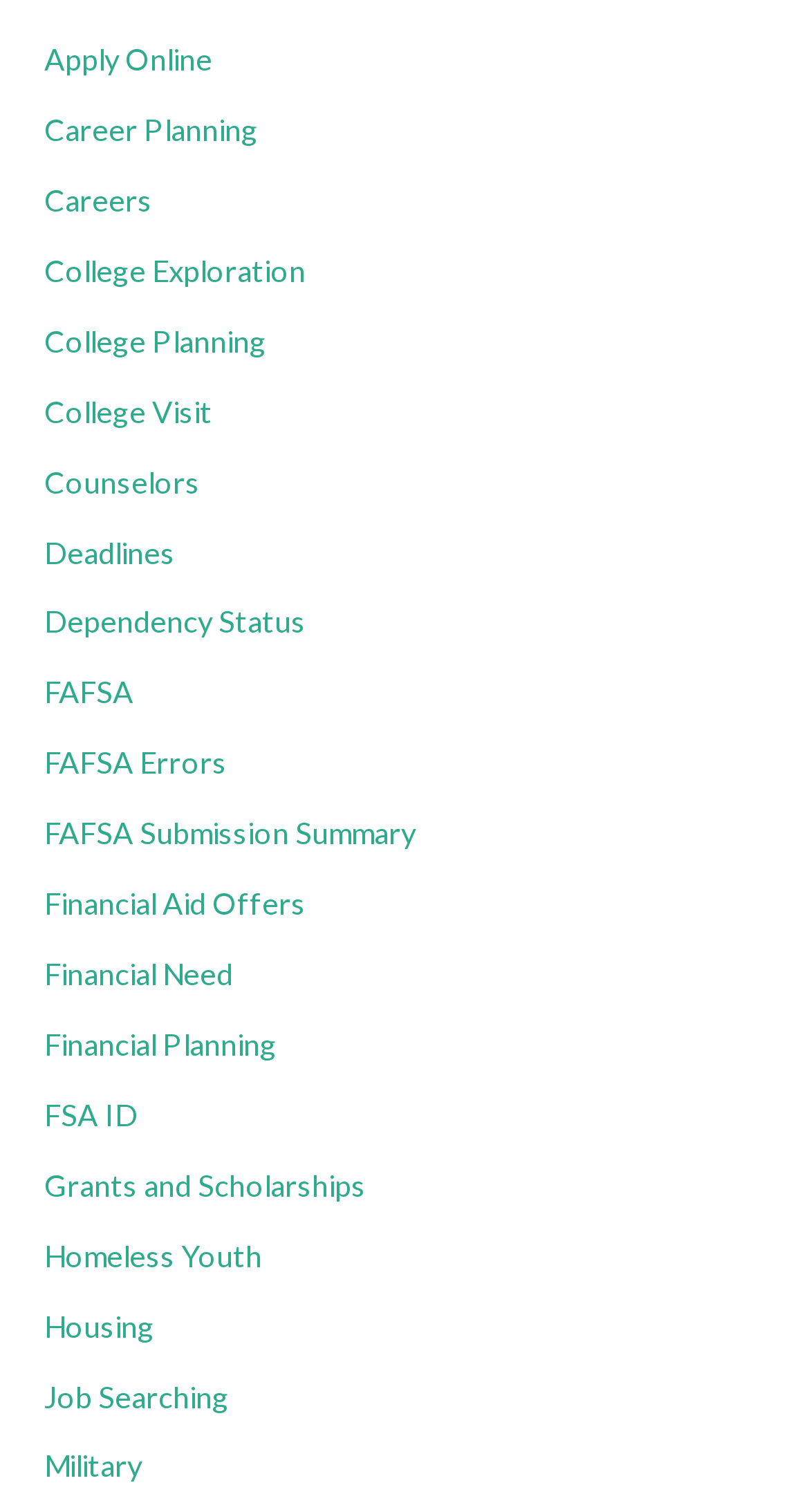Please locate the bounding box coordinates of the element that needs to be clicked to achieve the following instruction: "Apply online". The coordinates should be four float numbers between 0 and 1, i.e., [left, top, right, bottom].

[0.055, 0.027, 0.263, 0.051]